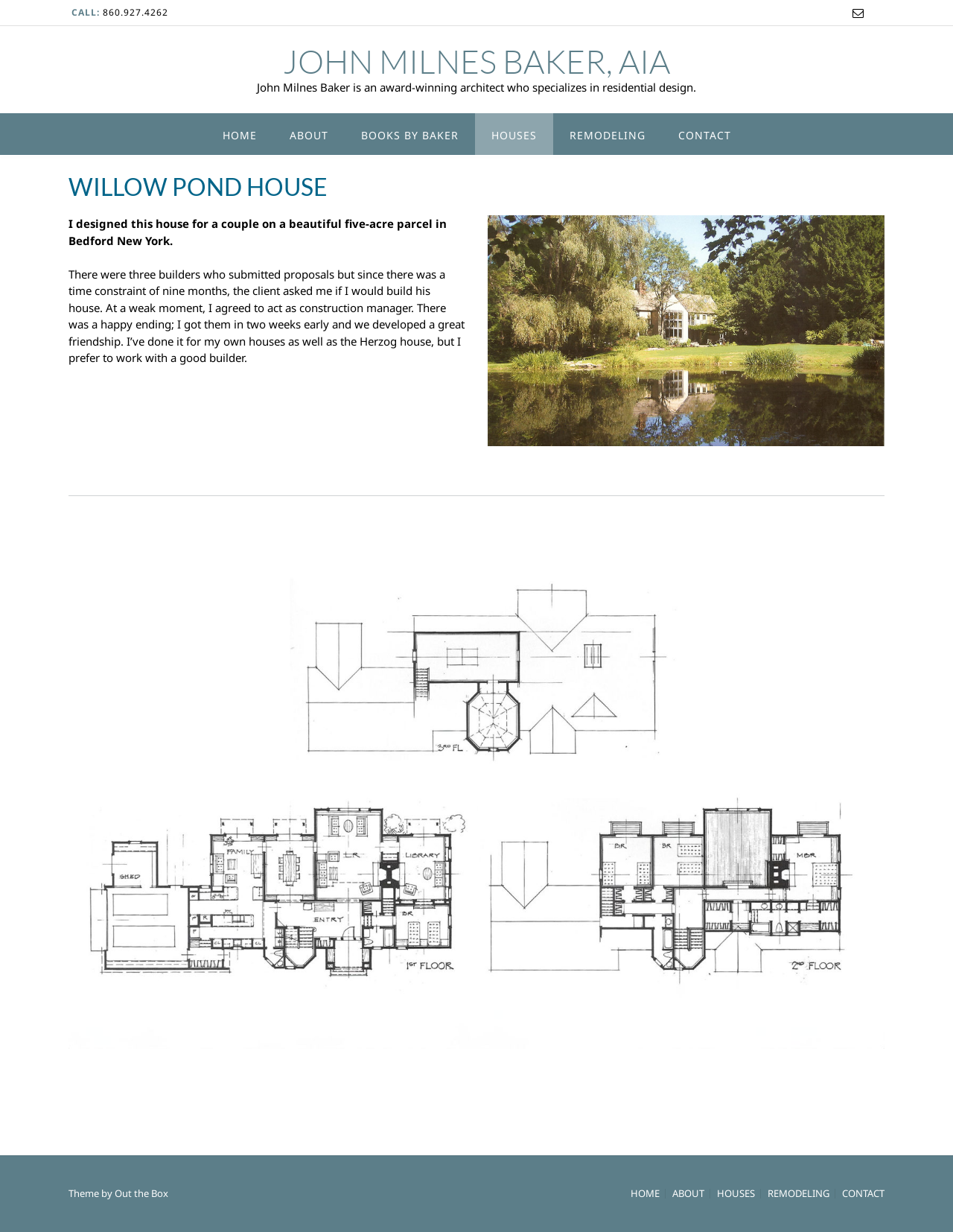What is the phone number to call?
Please provide a detailed and thorough answer to the question.

I found the phone number by looking at the top section of the webpage, where it says 'CALL:' followed by the phone number '860.927.4262'.